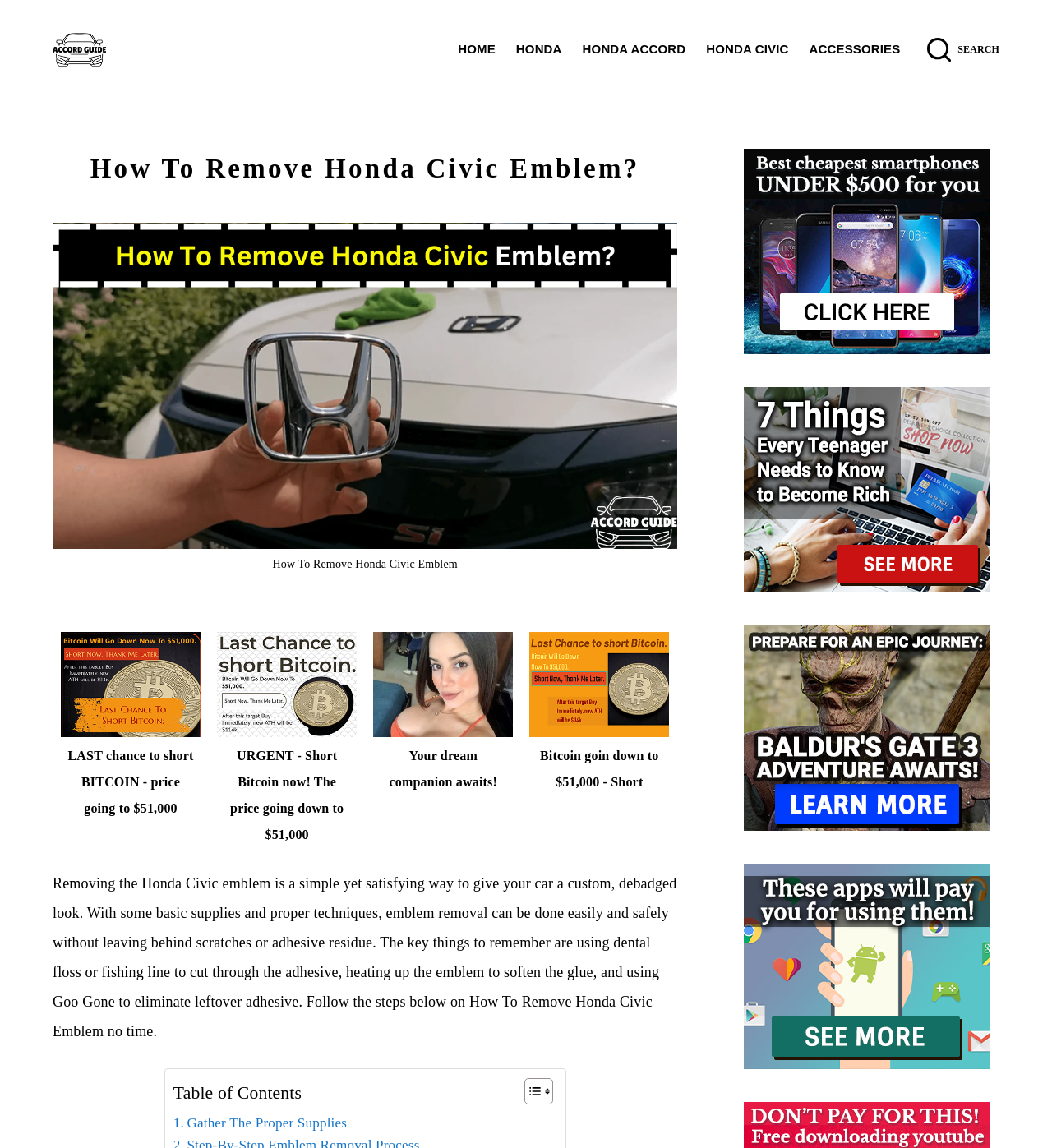Locate the bounding box coordinates of the clickable area to execute the instruction: "Sign in to your account". Provide the coordinates as four float numbers between 0 and 1, represented as [left, top, right, bottom].

None